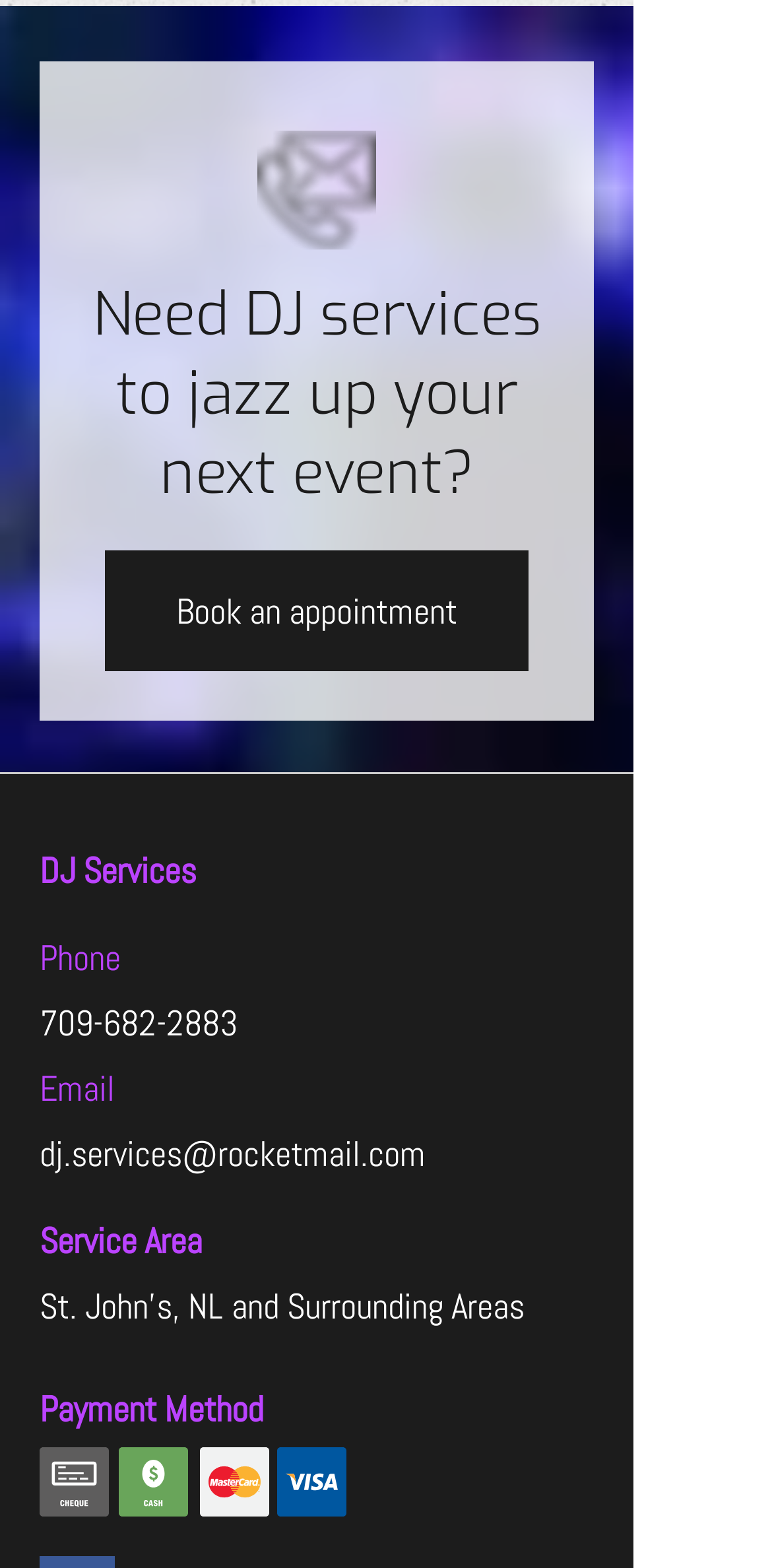What is the email address of the company?
Using the image, provide a concise answer in one word or a short phrase.

dj.services@rocketmail.com